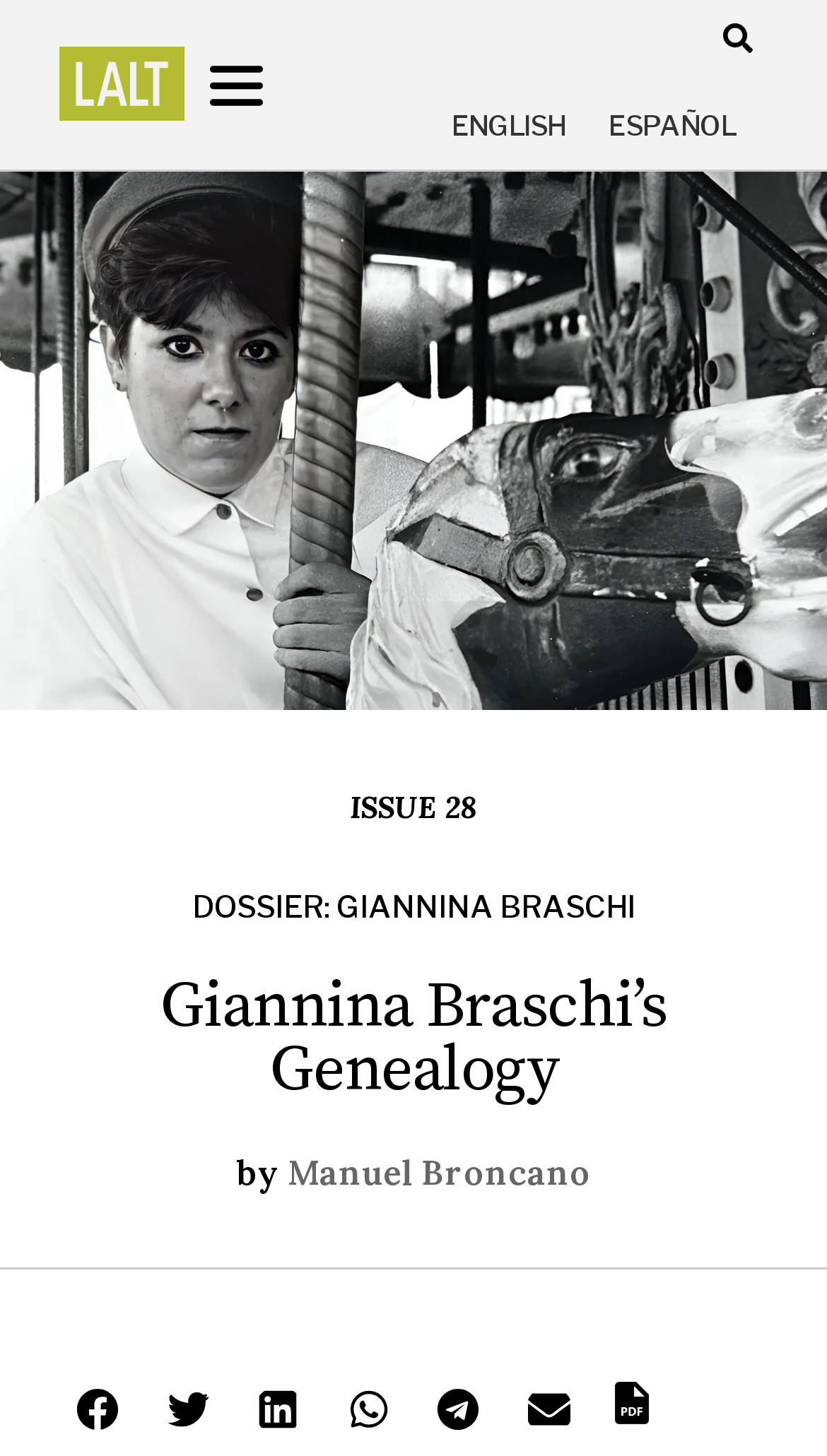What is the language of the webpage?
Based on the screenshot, provide a one-word or short-phrase response.

English